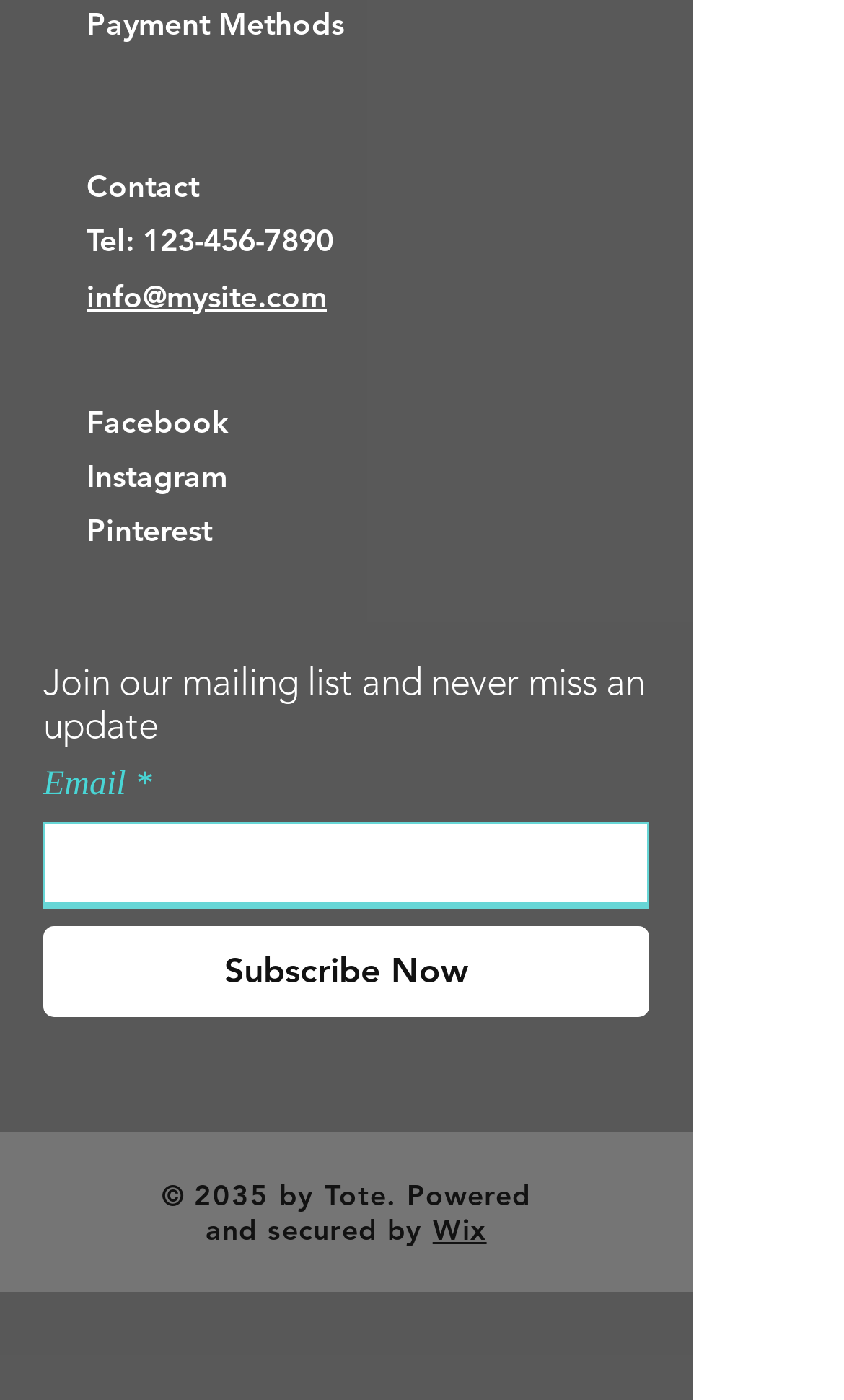Please specify the bounding box coordinates for the clickable region that will help you carry out the instruction: "View March 2024".

None